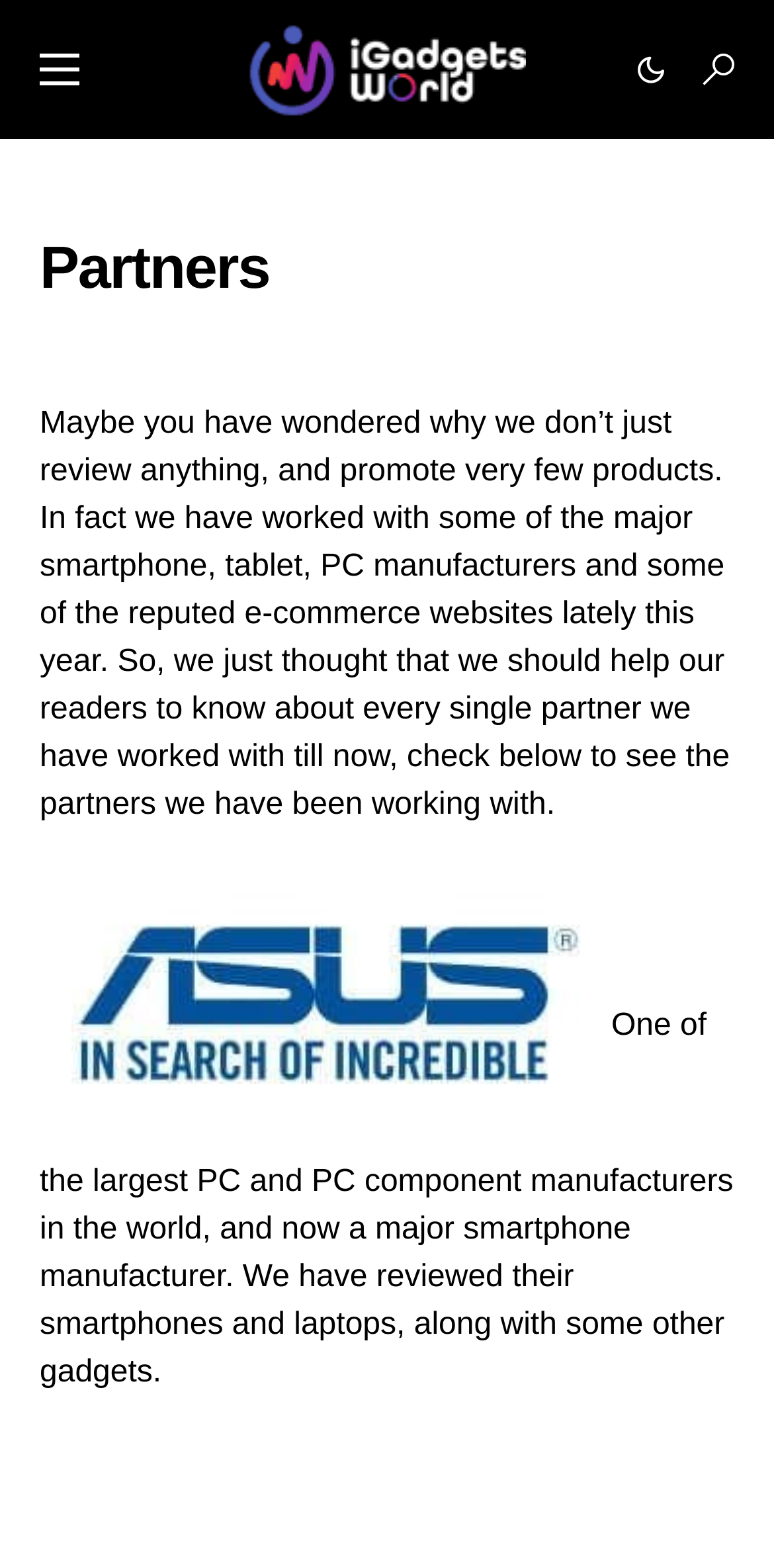What is the purpose of the webpage? Based on the image, give a response in one word or a short phrase.

To list partners